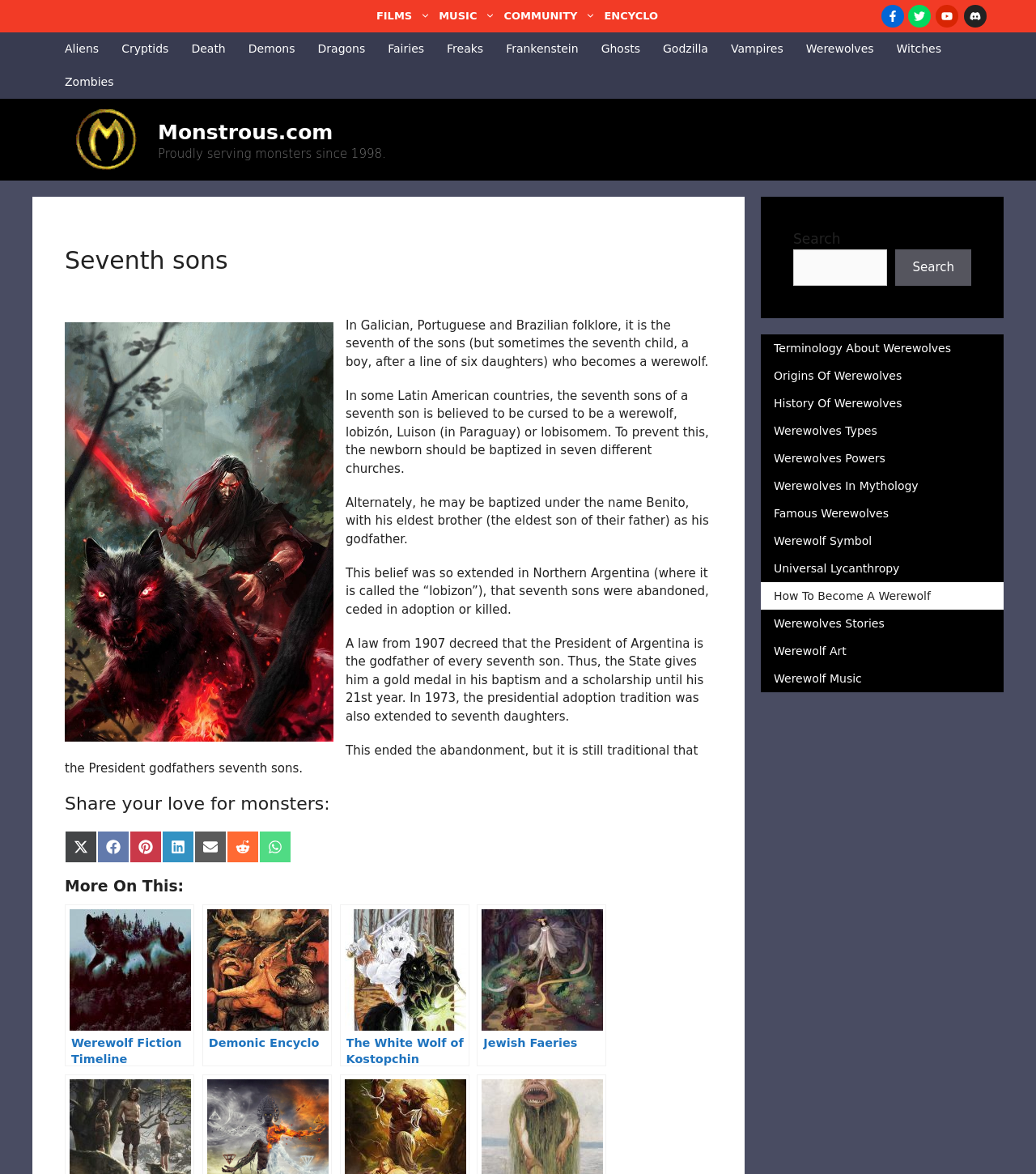Can you find the bounding box coordinates for the element to click on to achieve the instruction: "Learn about Origins Of Werewolves"?

[0.734, 0.308, 0.969, 0.331]